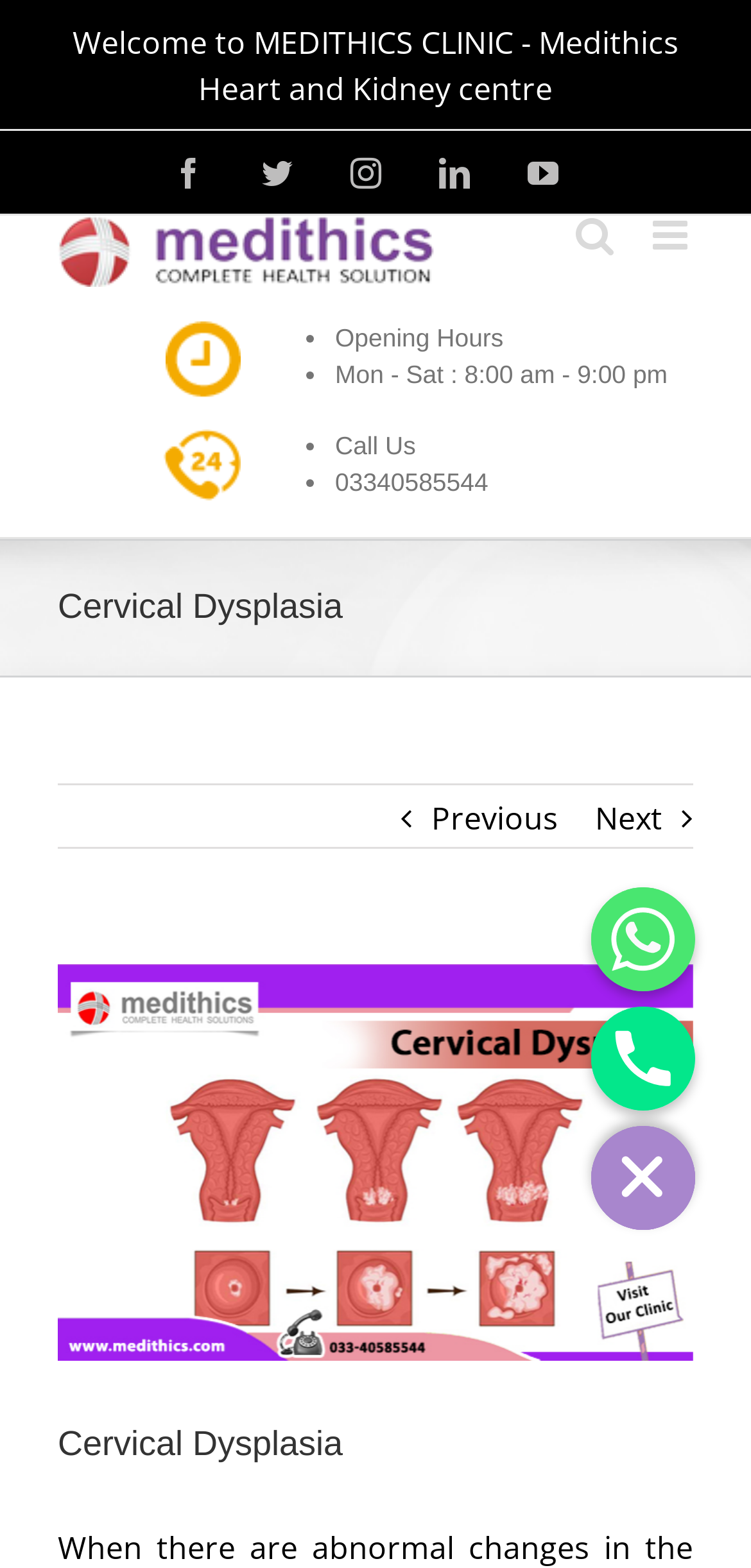Please reply with a single word or brief phrase to the question: 
What is the phone number of the clinic?

03340585544